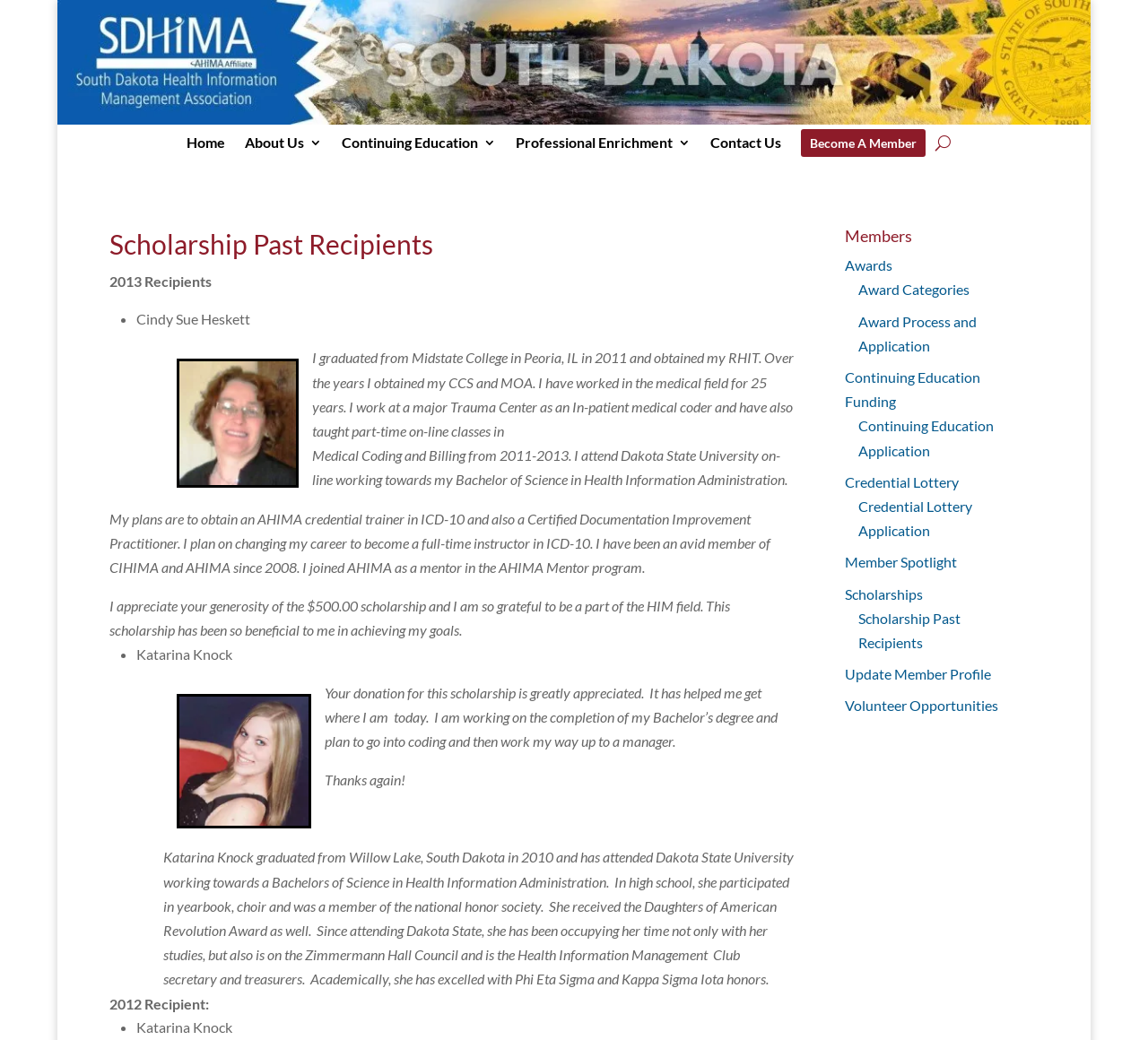Refer to the element description Contact Us and identify the corresponding bounding box in the screenshot. Format the coordinates as (top-left x, top-left y, bottom-right x, bottom-right y) with values in the range of 0 to 1.

[0.619, 0.131, 0.681, 0.151]